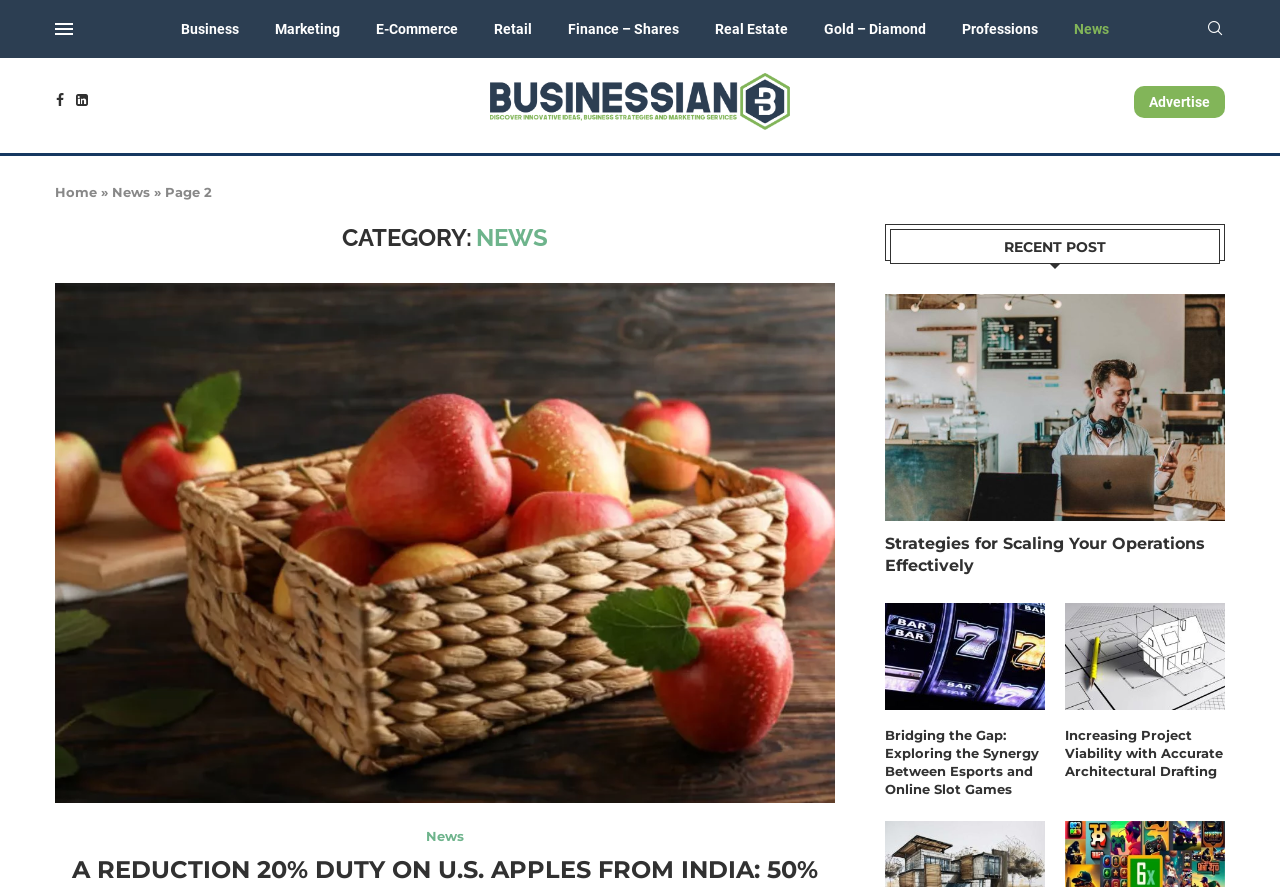Locate the bounding box coordinates of the element that should be clicked to fulfill the instruction: "View the article about Strategies for Scaling Your Operations Effectively".

[0.691, 0.331, 0.957, 0.587]